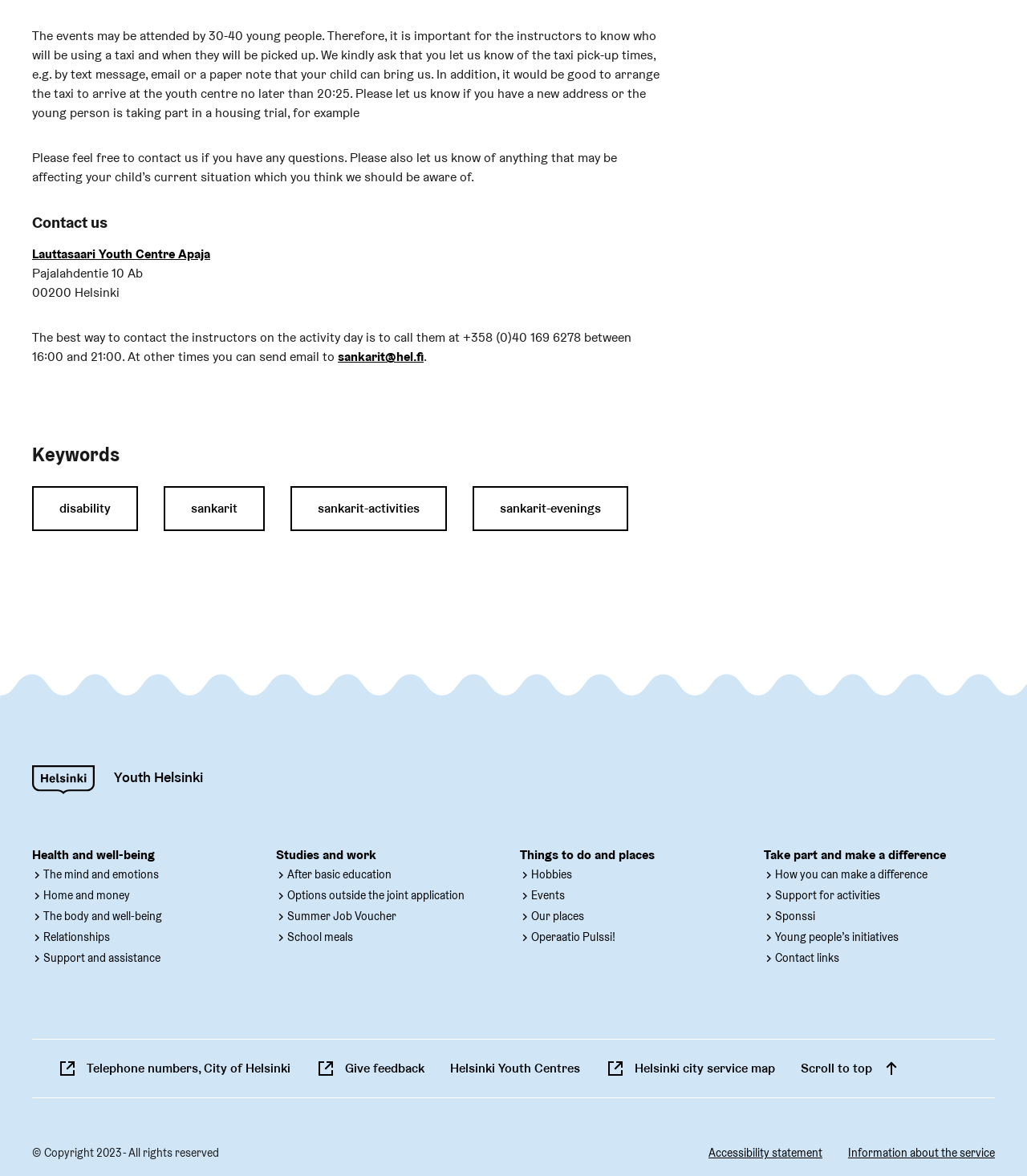Please find the bounding box coordinates for the clickable element needed to perform this instruction: "Contact the instructors".

[0.031, 0.209, 0.205, 0.223]